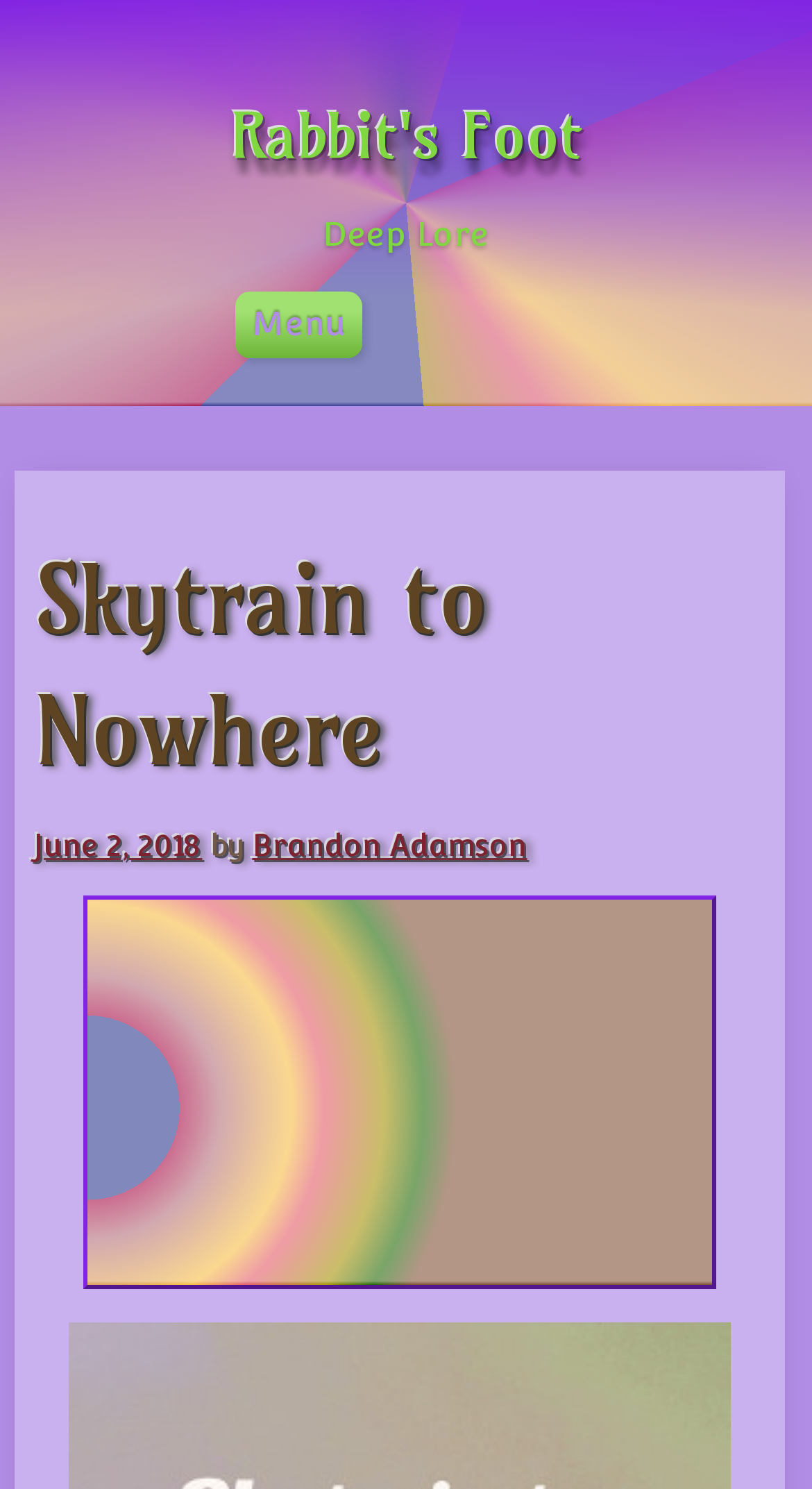Using the details from the image, please elaborate on the following question: What is the name of the book?

The name of the book can be found in the header section of the webpage, where it is written in a larger font size, indicating its importance. The text 'Skytrain to Nowhere' is a heading element, which suggests that it is the title of the book.